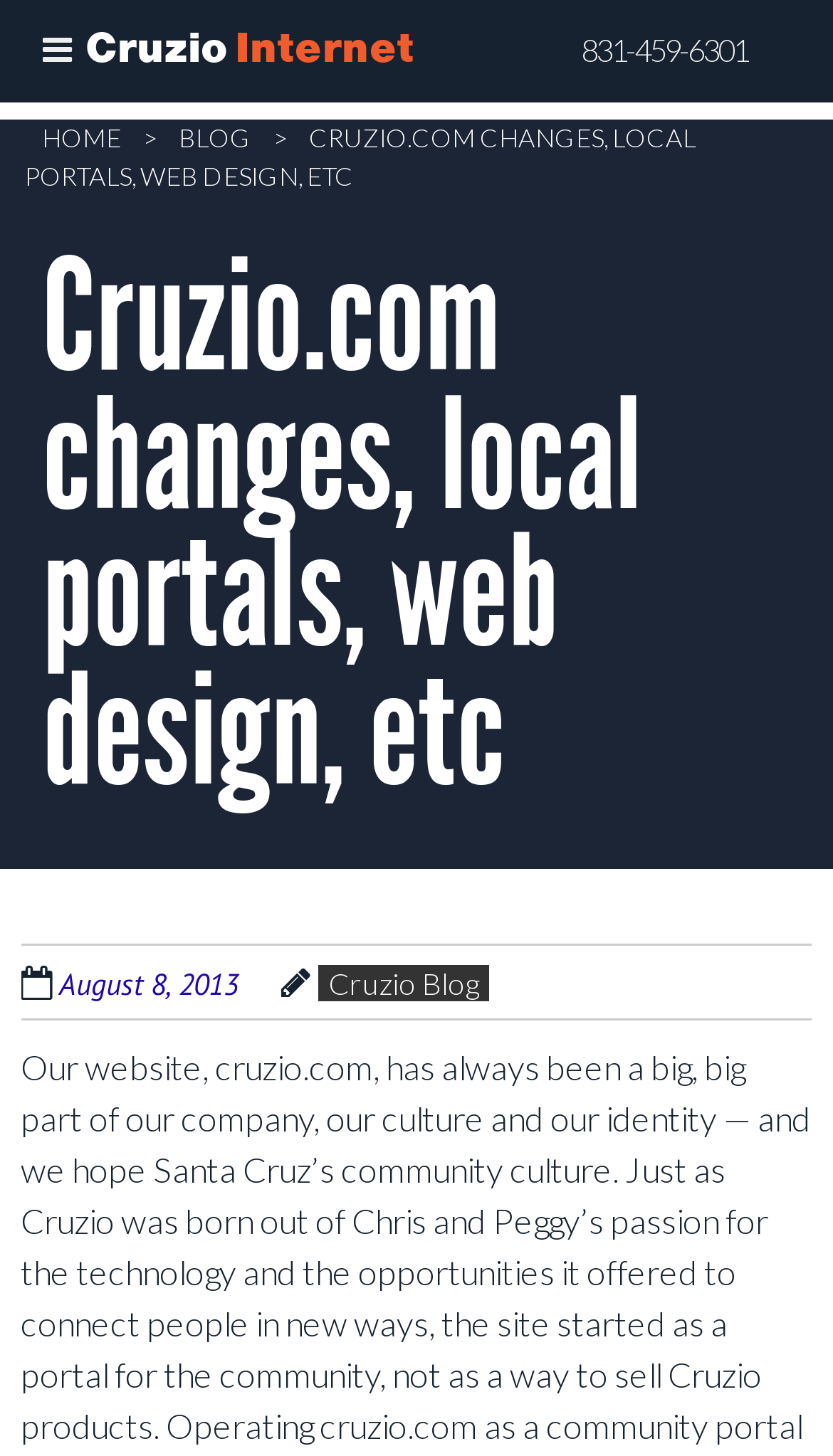Find the primary header on the webpage and provide its text.

Cruzio.com changes, local portals, web design, etc